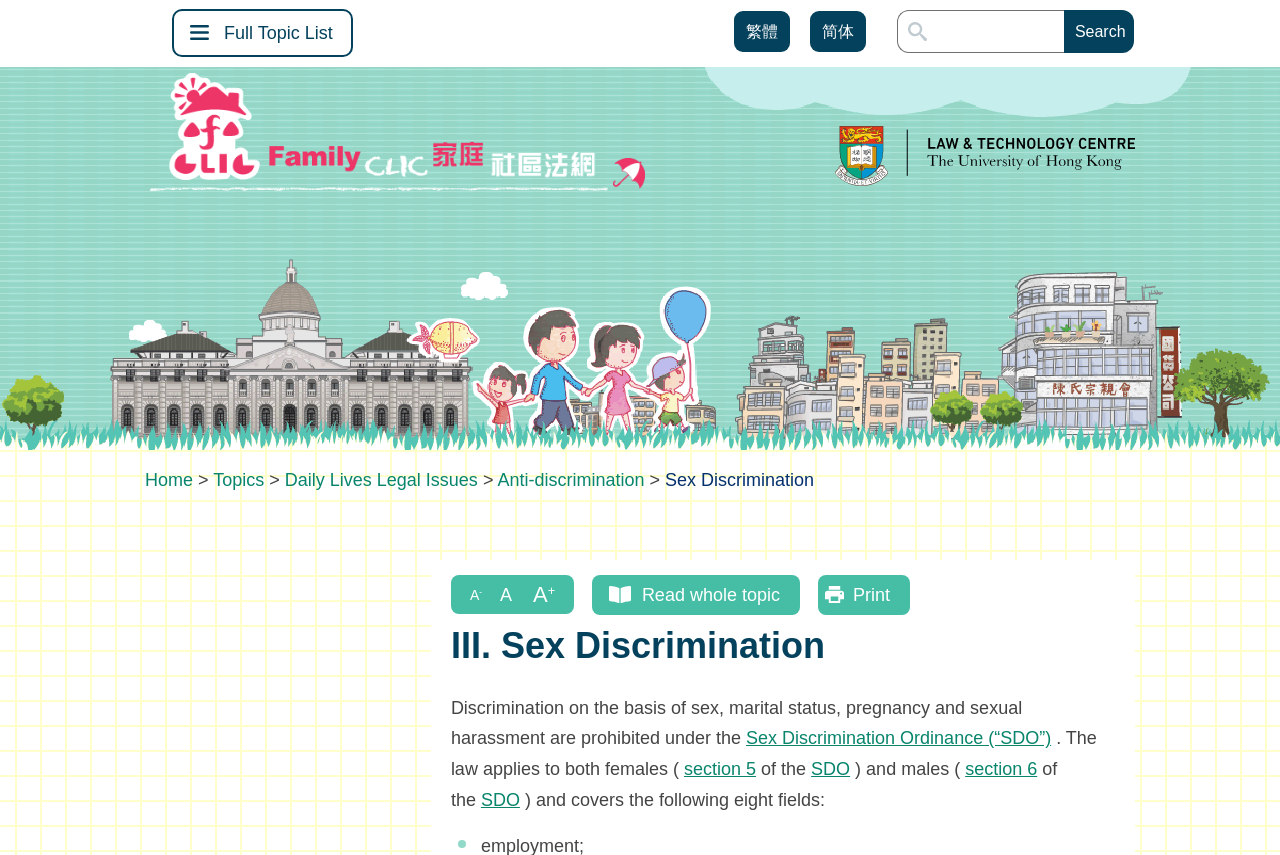What is the abbreviation of the ordinance mentioned in the webpage?
Provide a detailed answer to the question, using the image to inform your response.

After examining the static text and link elements, I found that the abbreviation 'SDO' refers to the Sex Discrimination Ordinance, which is mentioned multiple times in the webpage content.